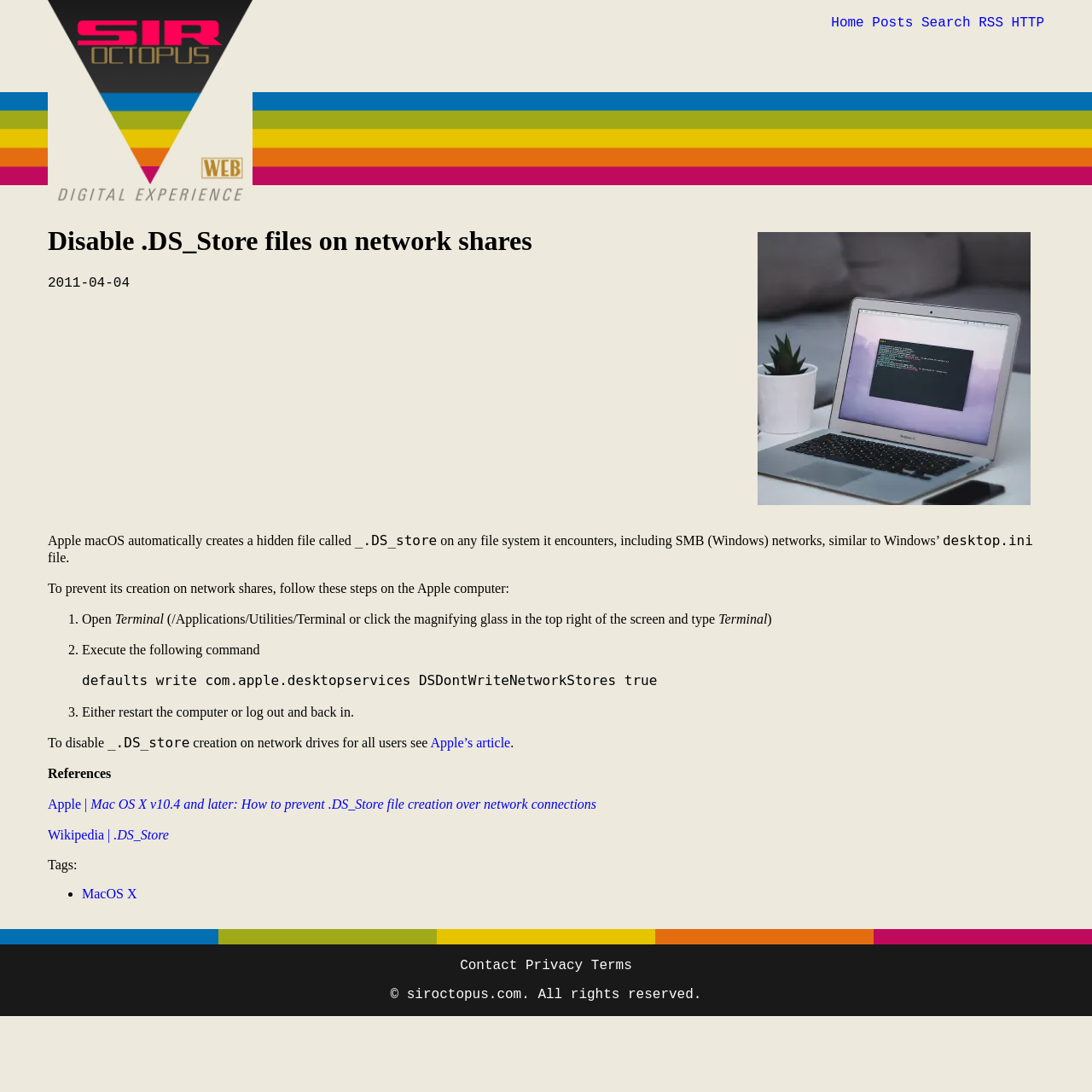Indicate the bounding box coordinates of the element that must be clicked to execute the instruction: "Click the 'Apple’s article' link". The coordinates should be given as four float numbers between 0 and 1, i.e., [left, top, right, bottom].

[0.394, 0.673, 0.467, 0.687]